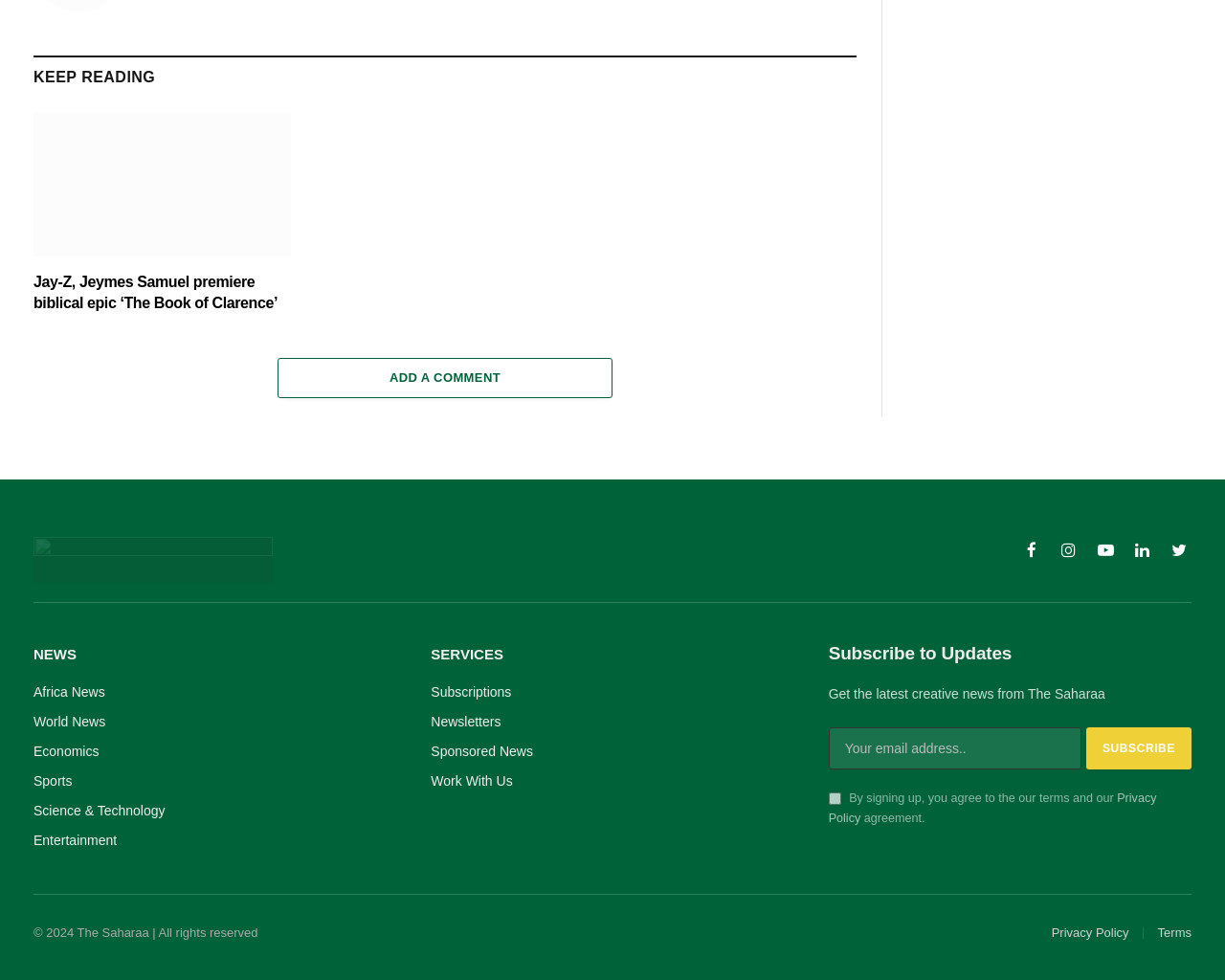Find the bounding box of the web element that fits this description: "Science & Technology".

[0.027, 0.819, 0.135, 0.835]